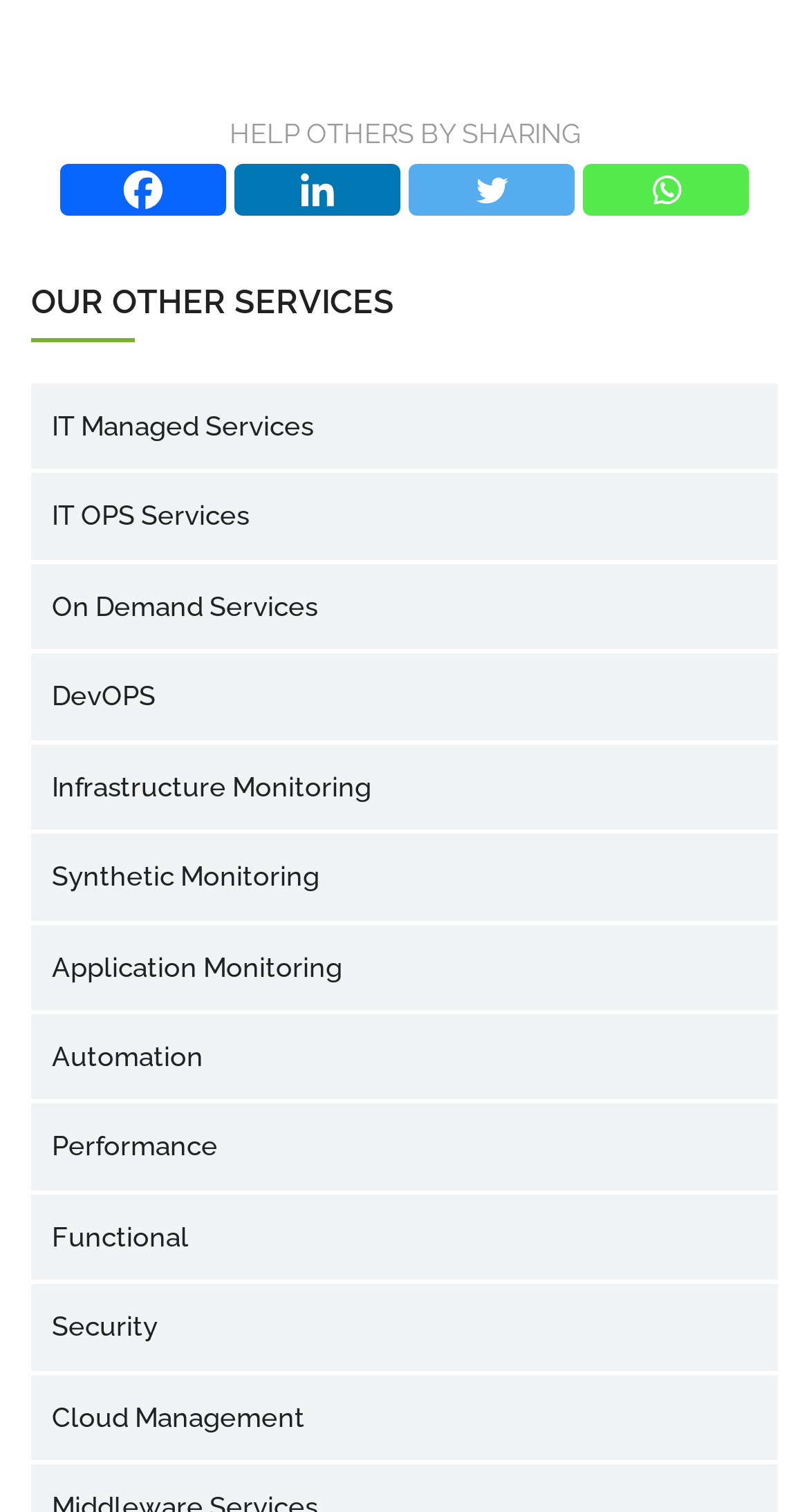Identify the bounding box coordinates of the region I need to click to complete this instruction: "Read the recent post about Update to “Mobius Universe”".

None